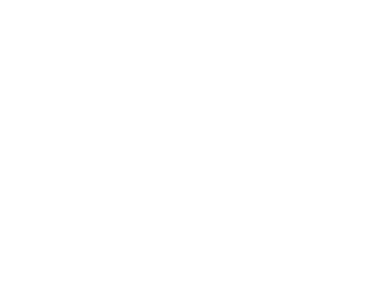What is the context surrounding the navigation element?
Based on the image, respond with a single word or phrase.

Aftermarket Forum event